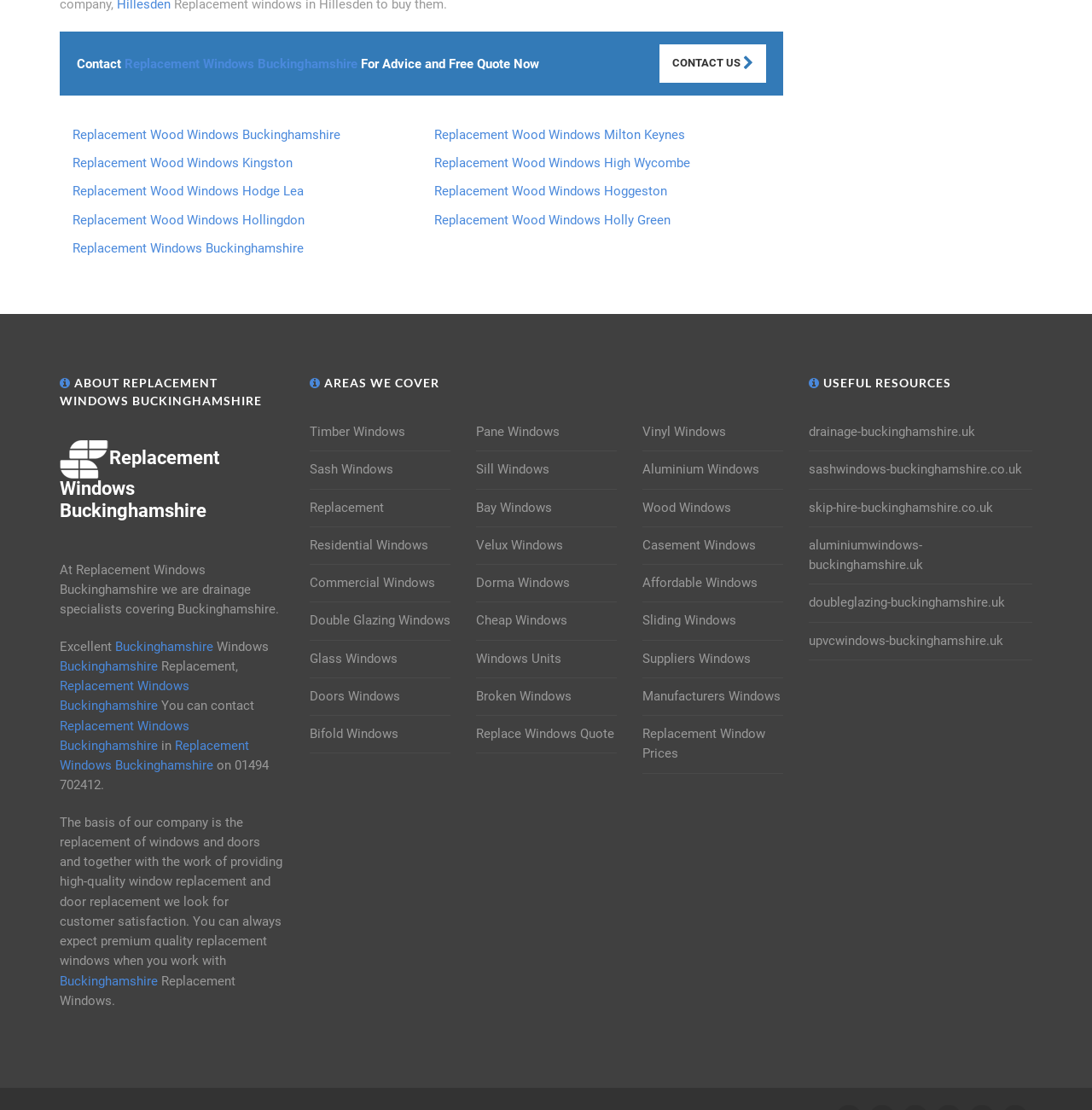Please provide a detailed answer to the question below based on the screenshot: 
What types of windows does the company offer?

The webpage lists various types of windows, including Timber Windows, Sash Windows, Replacement Windows, Residential Windows, Commercial Windows, Double Glazing Windows, Glass Windows, Doors Windows, Bifold Windows, and others, indicating that the company offers a range of window types.